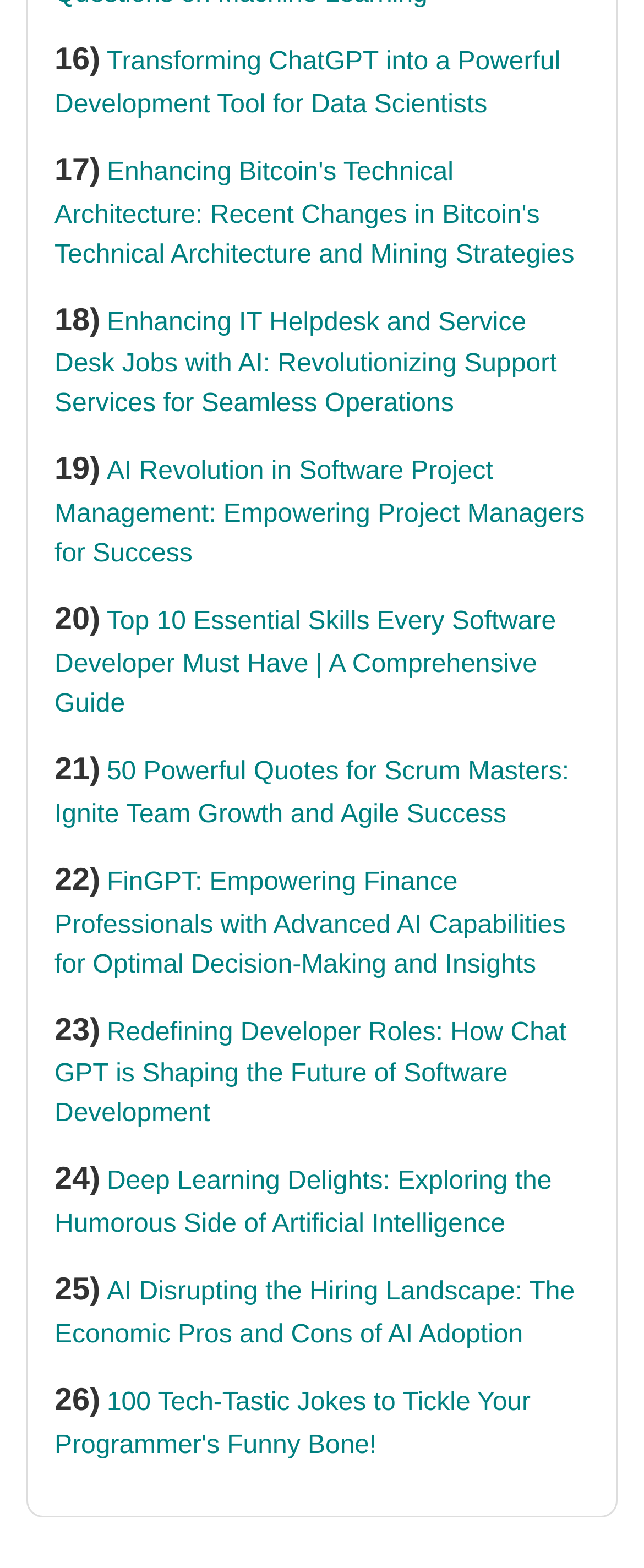Give a one-word or short-phrase answer to the following question: 
How many links are on the webpage?

13